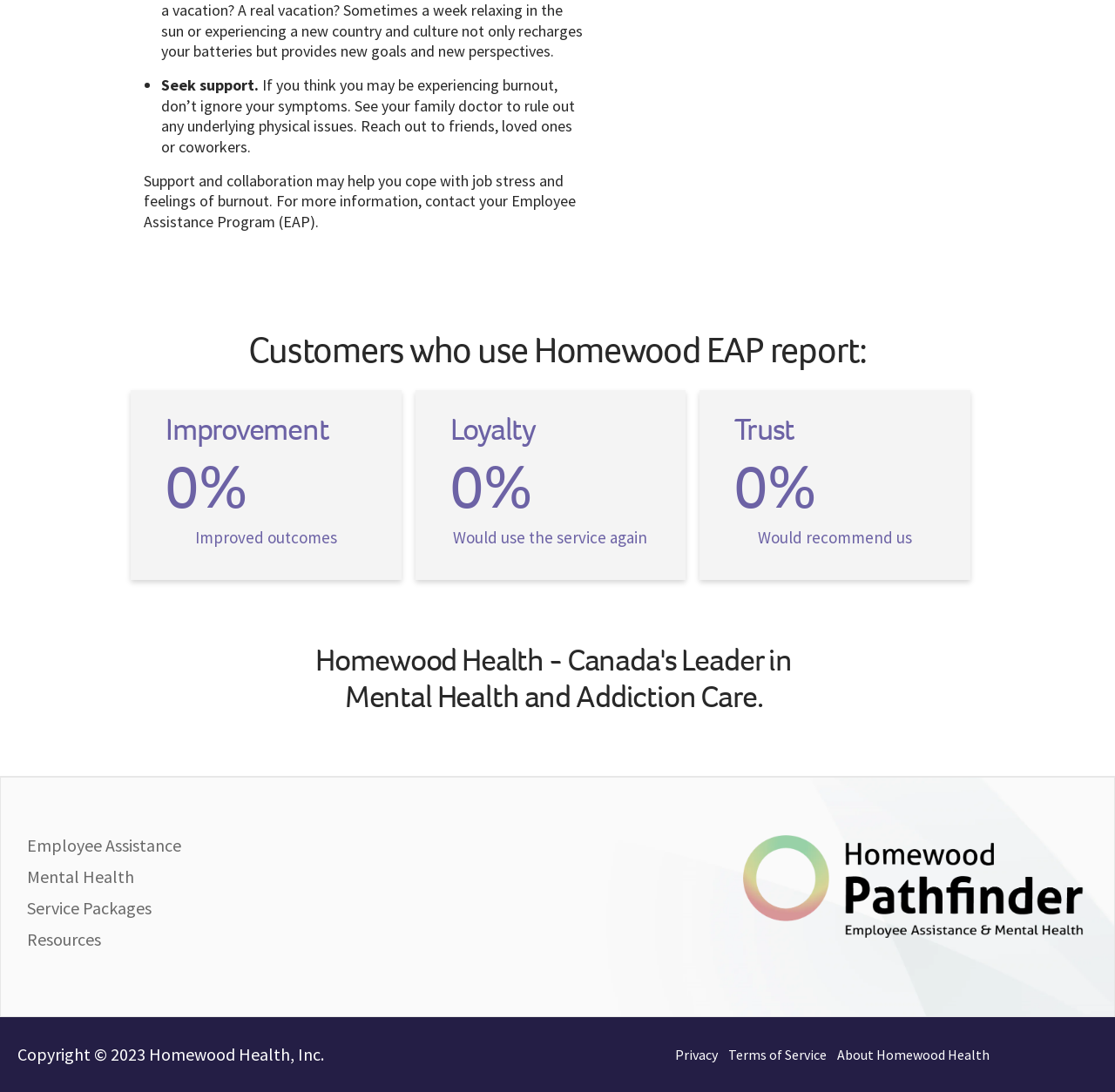Kindly determine the bounding box coordinates for the clickable area to achieve the given instruction: "Click Employee Assistance".

[0.009, 0.76, 0.326, 0.788]